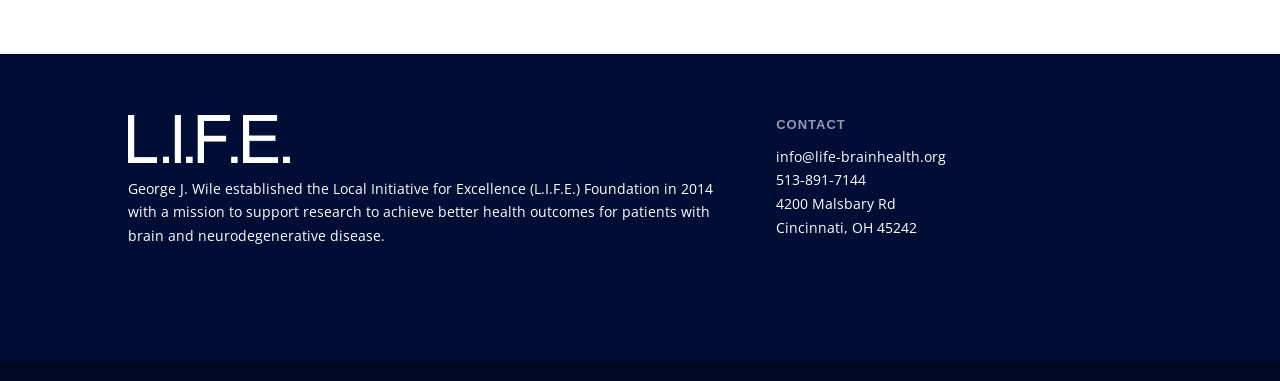What is the name of the person who established L.I.F.E. Foundation?
Based on the visual content, answer with a single word or a brief phrase.

George J. Wile